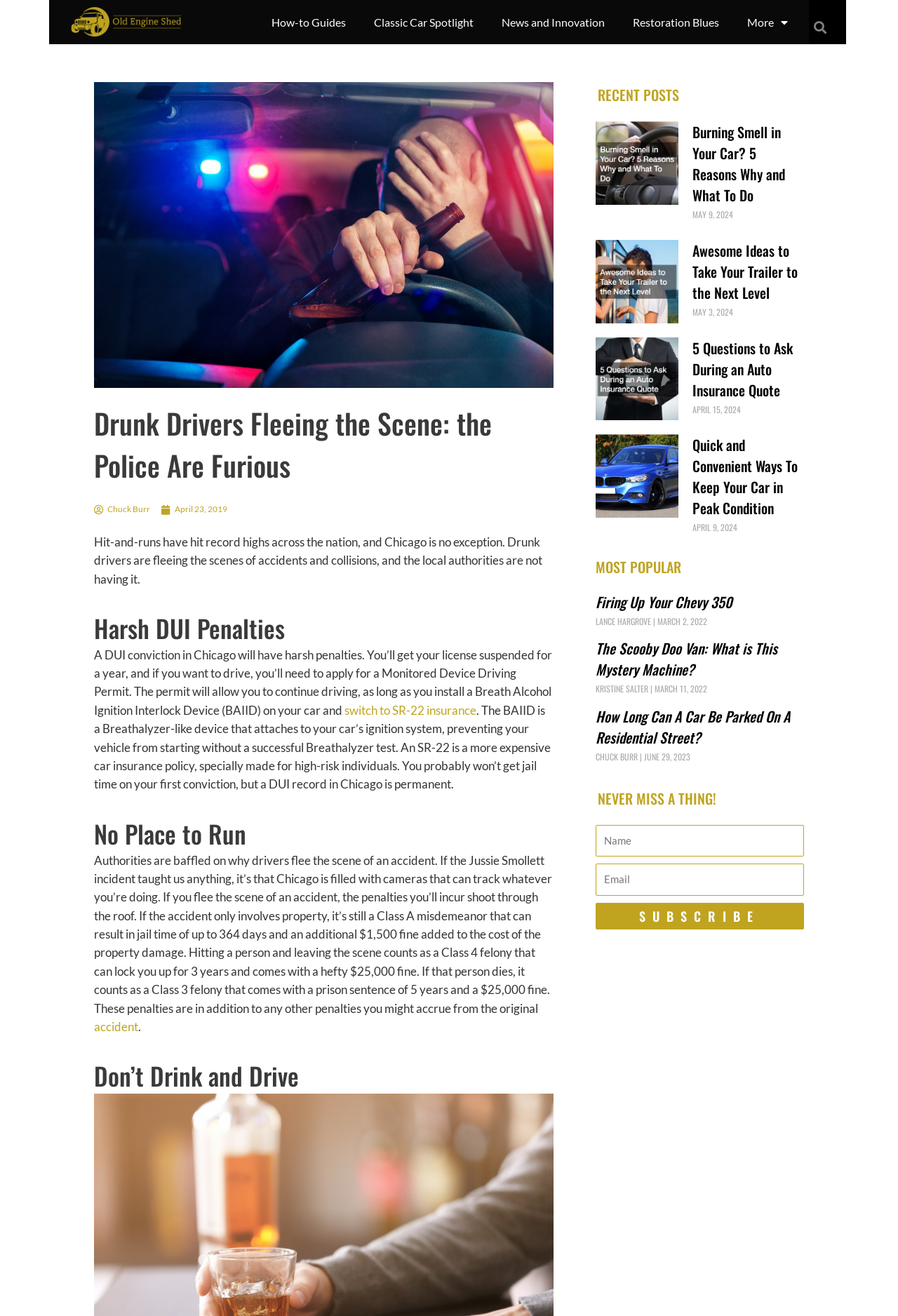Please find the bounding box for the UI component described as follows: "Subscribe".

[0.663, 0.686, 0.895, 0.706]